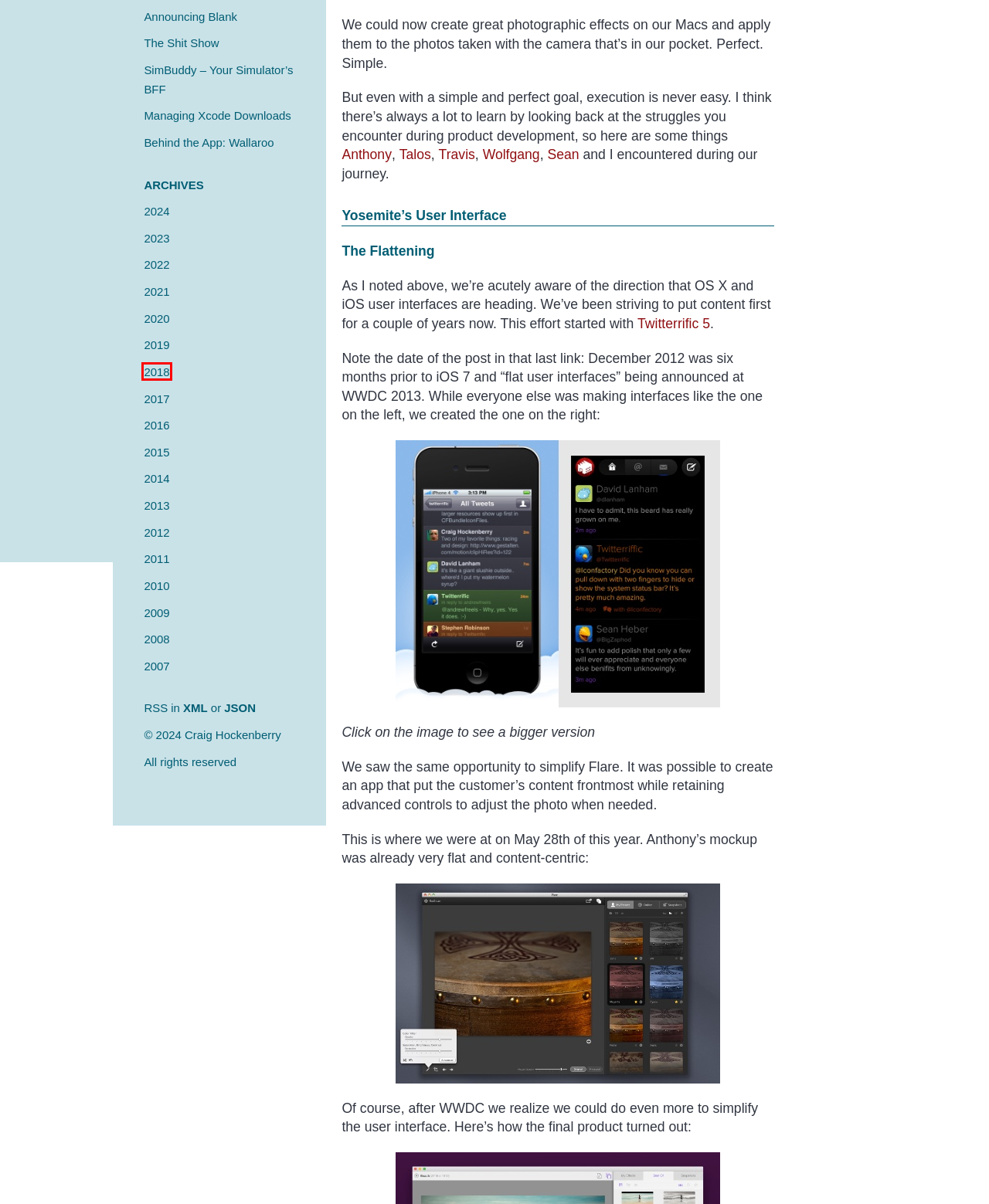A screenshot of a webpage is given with a red bounding box around a UI element. Choose the description that best matches the new webpage shown after clicking the element within the red bounding box. Here are the candidates:
A. 2019 • furbo.org
B. 2021 • furbo.org
C. 2018 • furbo.org
D. 2009 • furbo.org
E. Announcing Blank • furbo.org
F. 2022 • furbo.org
G. Behind the App: Wallaroo • furbo.org
H. 2023 • furbo.org

C